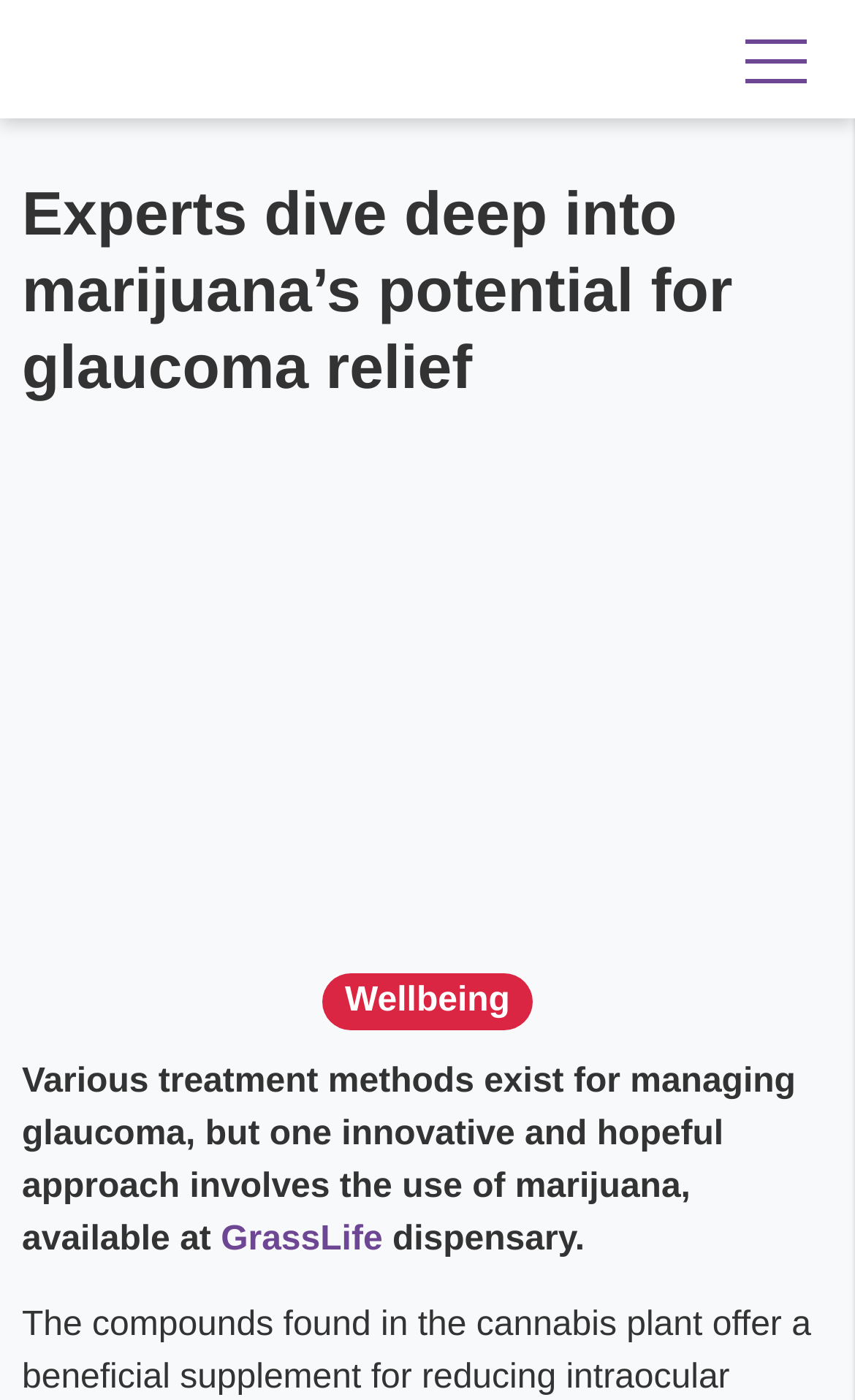Provide the text content of the webpage's main heading.

Experts dive deep into marijuana’s potential for glaucoma relief